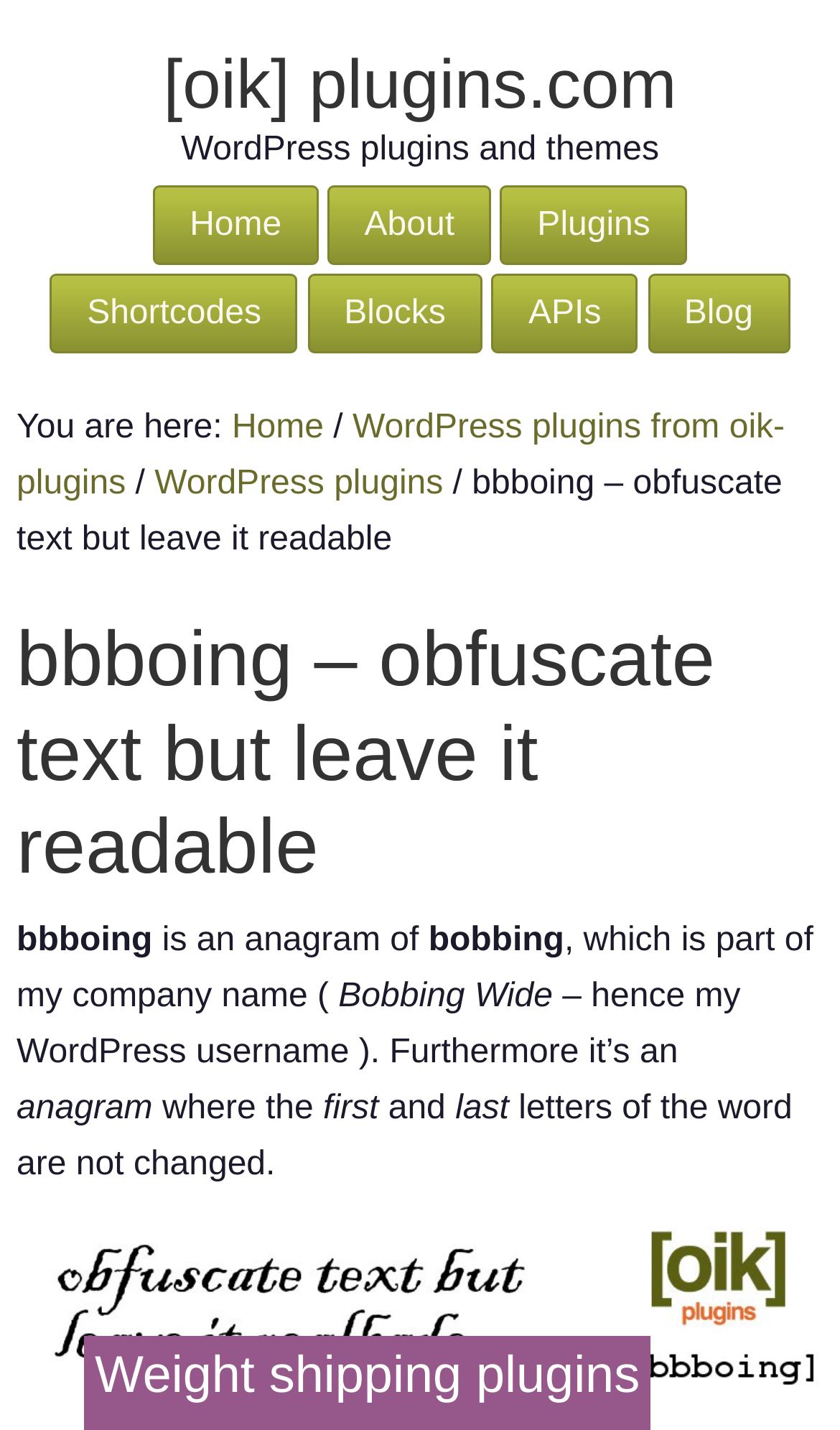Can you identify the bounding box coordinates of the clickable region needed to carry out this instruction: 'Click on the 'About' link'? The coordinates should be four float numbers within the range of 0 to 1, stated as [left, top, right, bottom].

[0.39, 0.13, 0.585, 0.186]